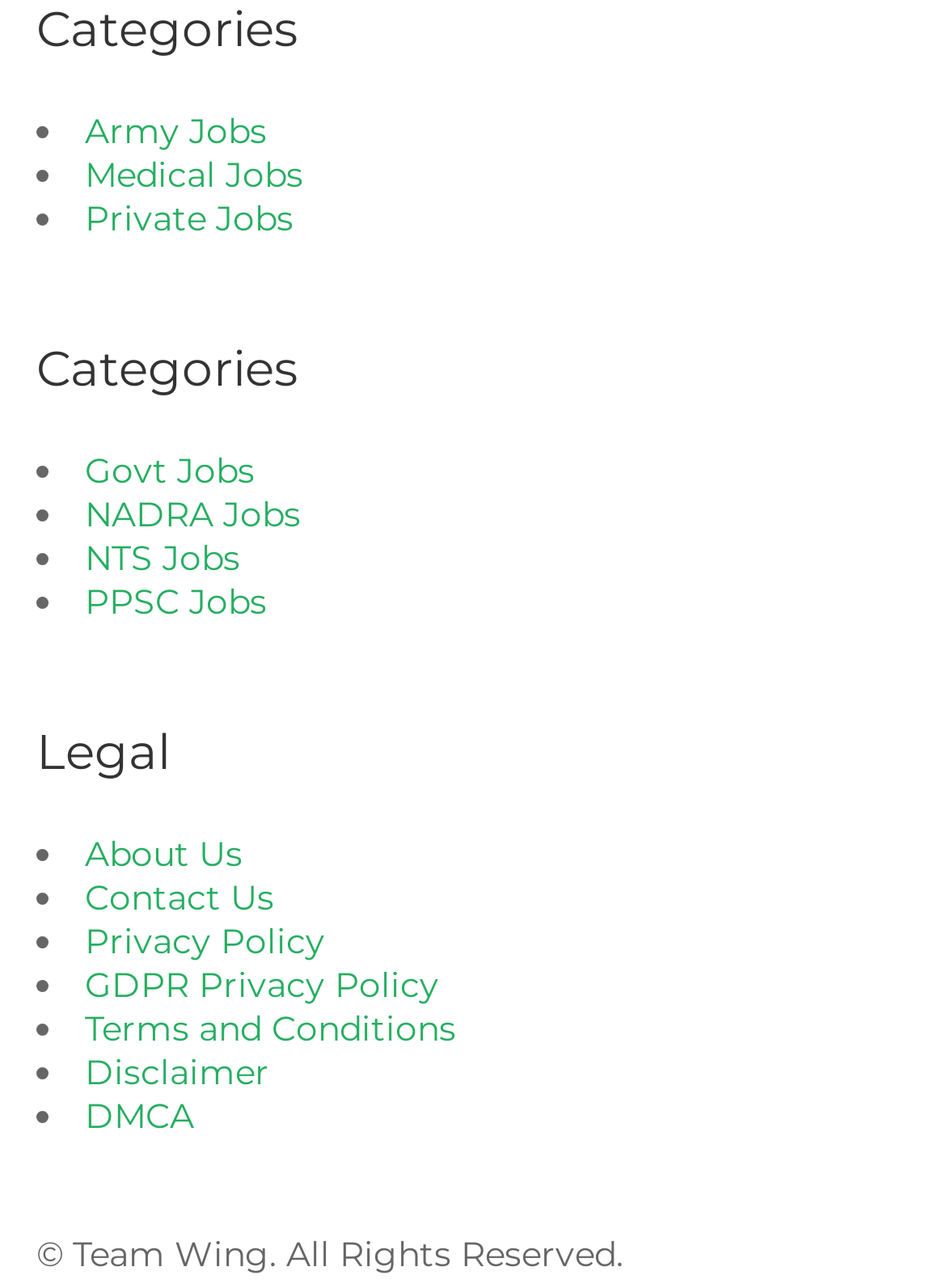Find the bounding box coordinates of the element's region that should be clicked in order to follow the given instruction: "Explore Medical Jobs". The coordinates should consist of four float numbers between 0 and 1, i.e., [left, top, right, bottom].

[0.09, 0.119, 0.321, 0.153]